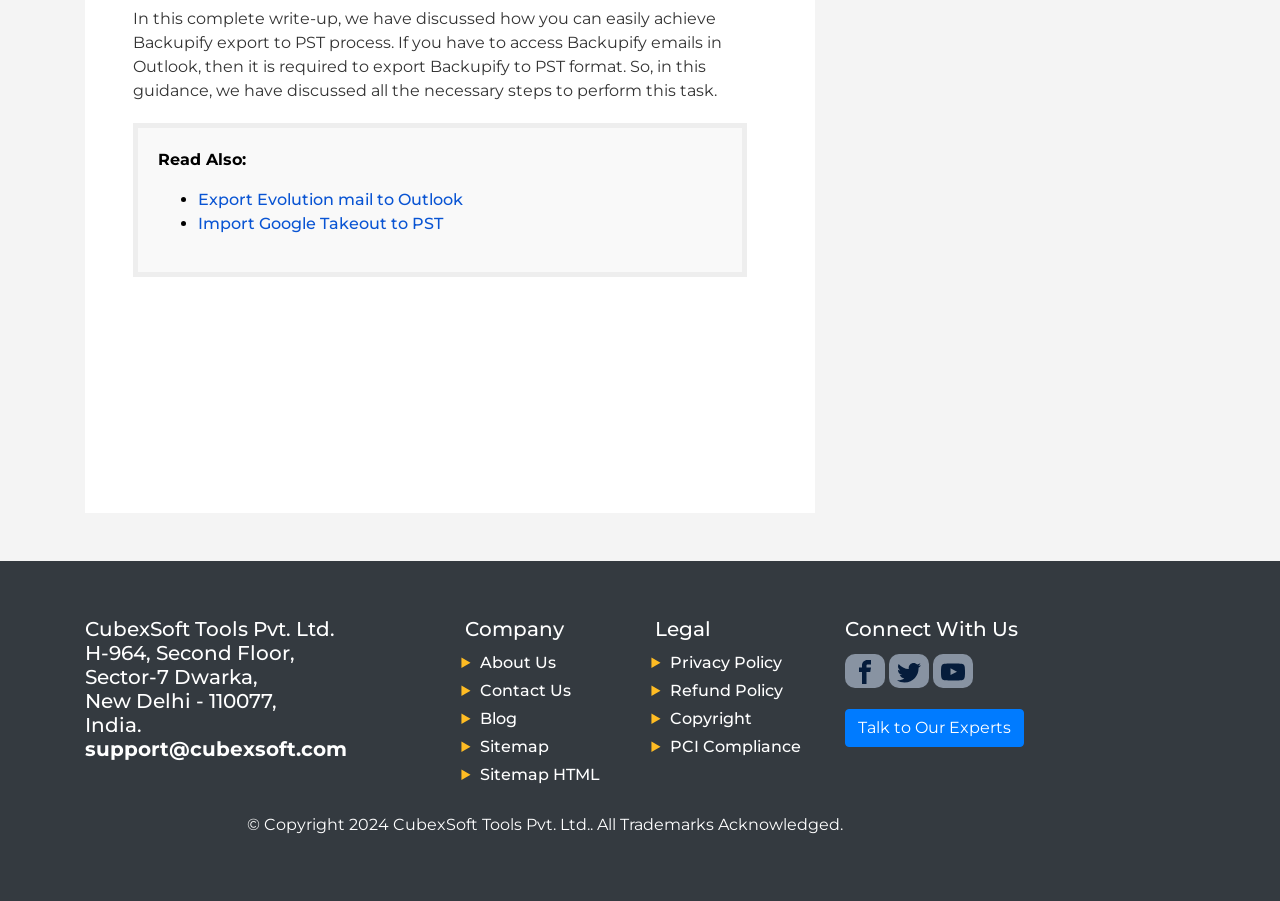Give a short answer using one word or phrase for the question:
What is the purpose of the webpage?

To guide on exporting Backupify to PST